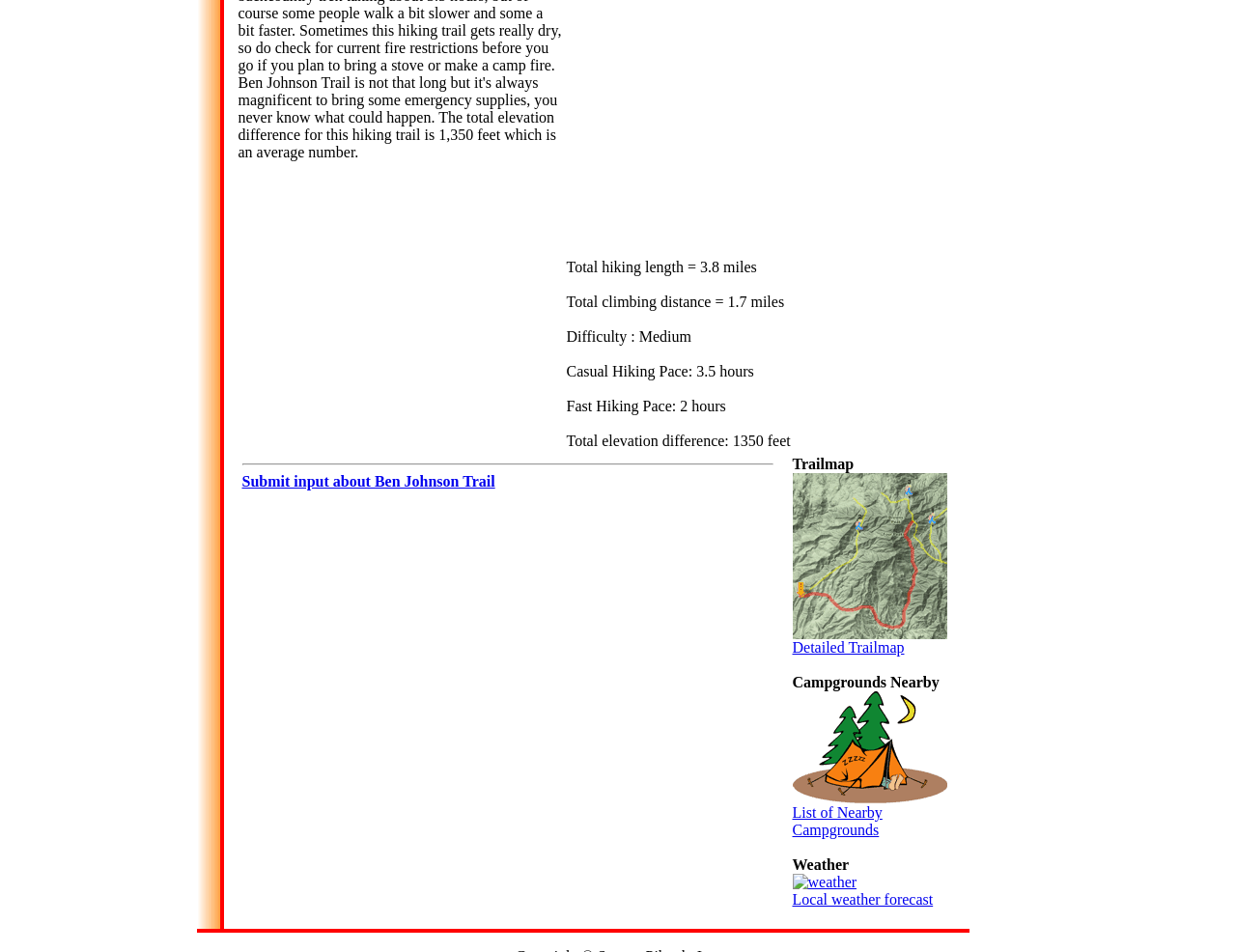Identify and provide the bounding box for the element described by: "Detailed Trailmap".

[0.641, 0.658, 0.766, 0.689]